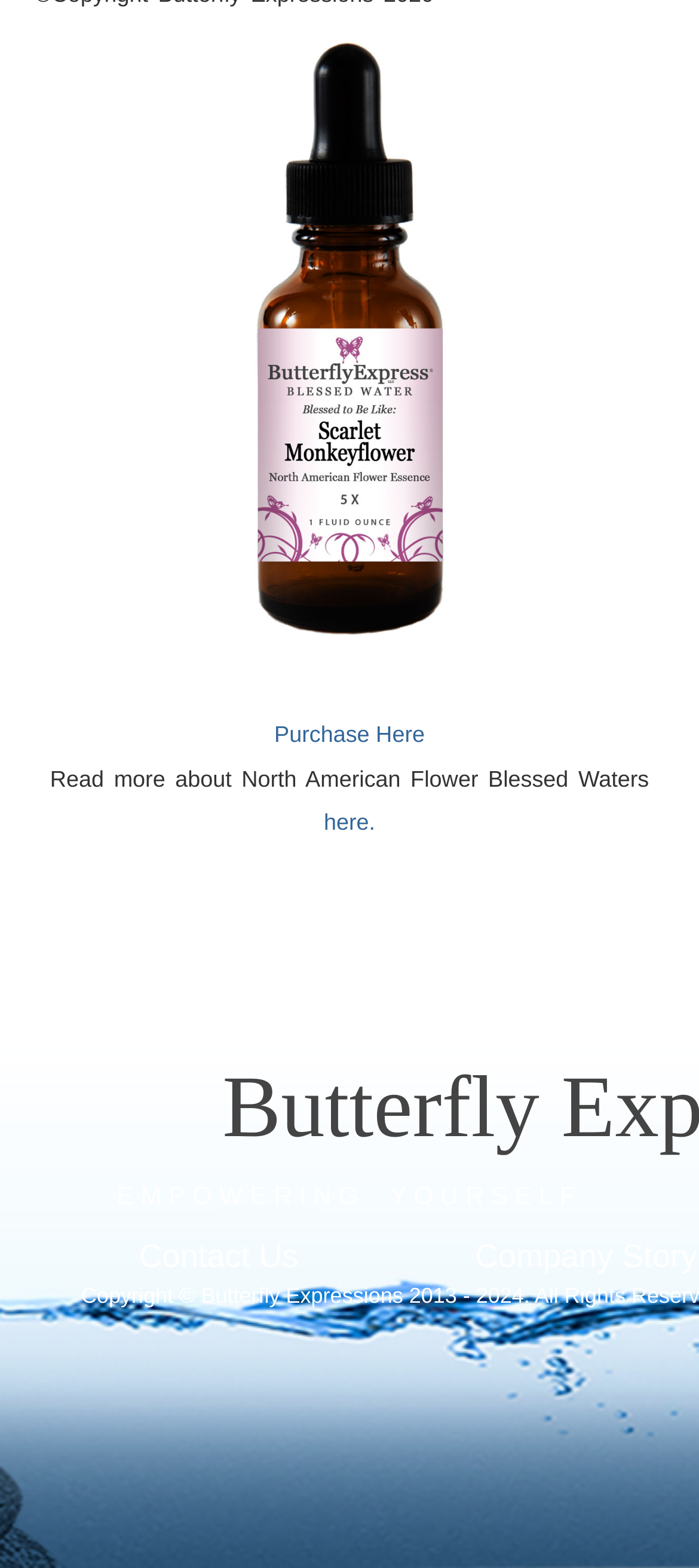Provide the bounding box coordinates for the UI element described in this sentence: "Purchase Here". The coordinates should be four float values between 0 and 1, i.e., [left, top, right, bottom].

[0.051, 0.403, 0.949, 0.476]